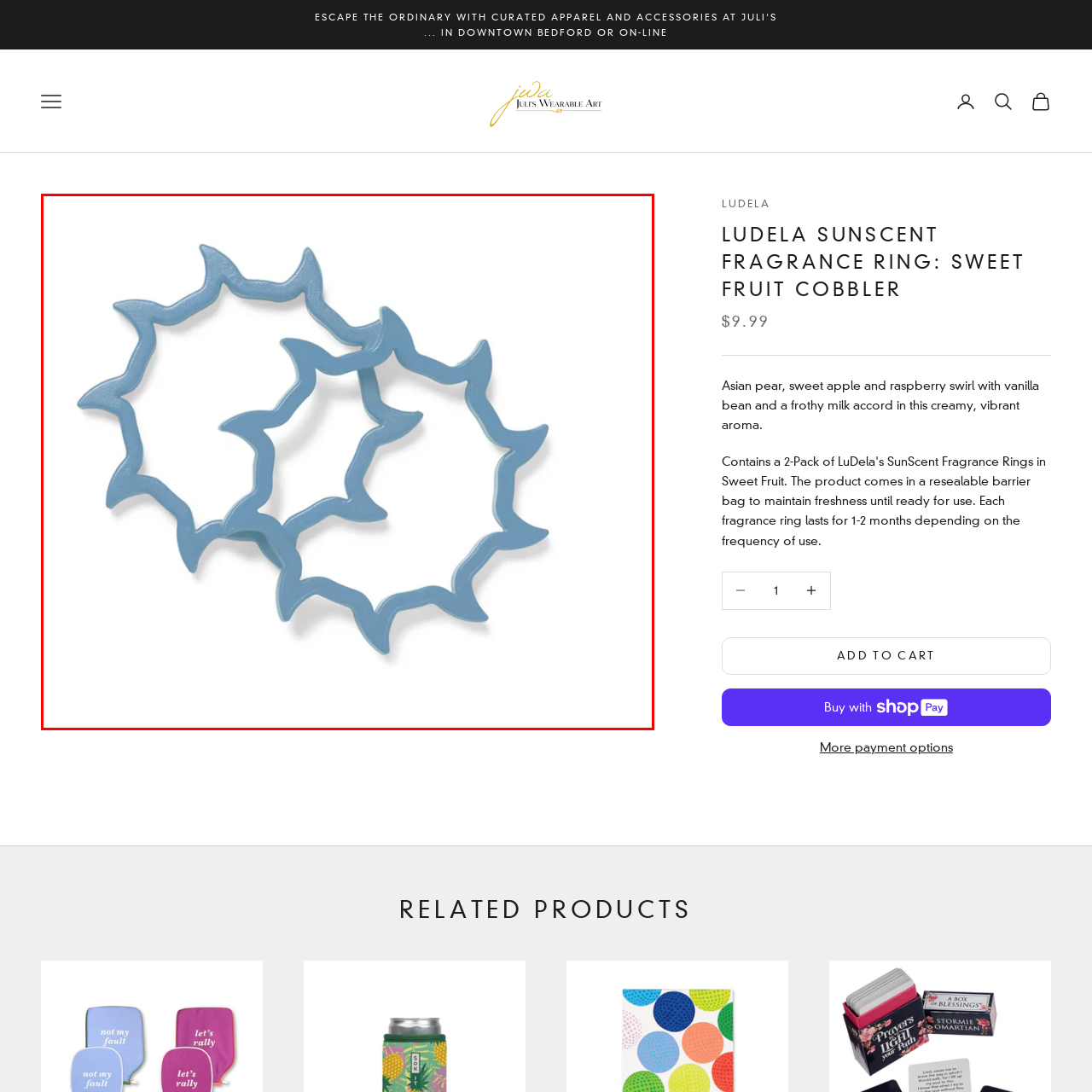Pay attention to the section outlined in red, How many rings are featured in the image? 
Reply with a single word or phrase.

Two